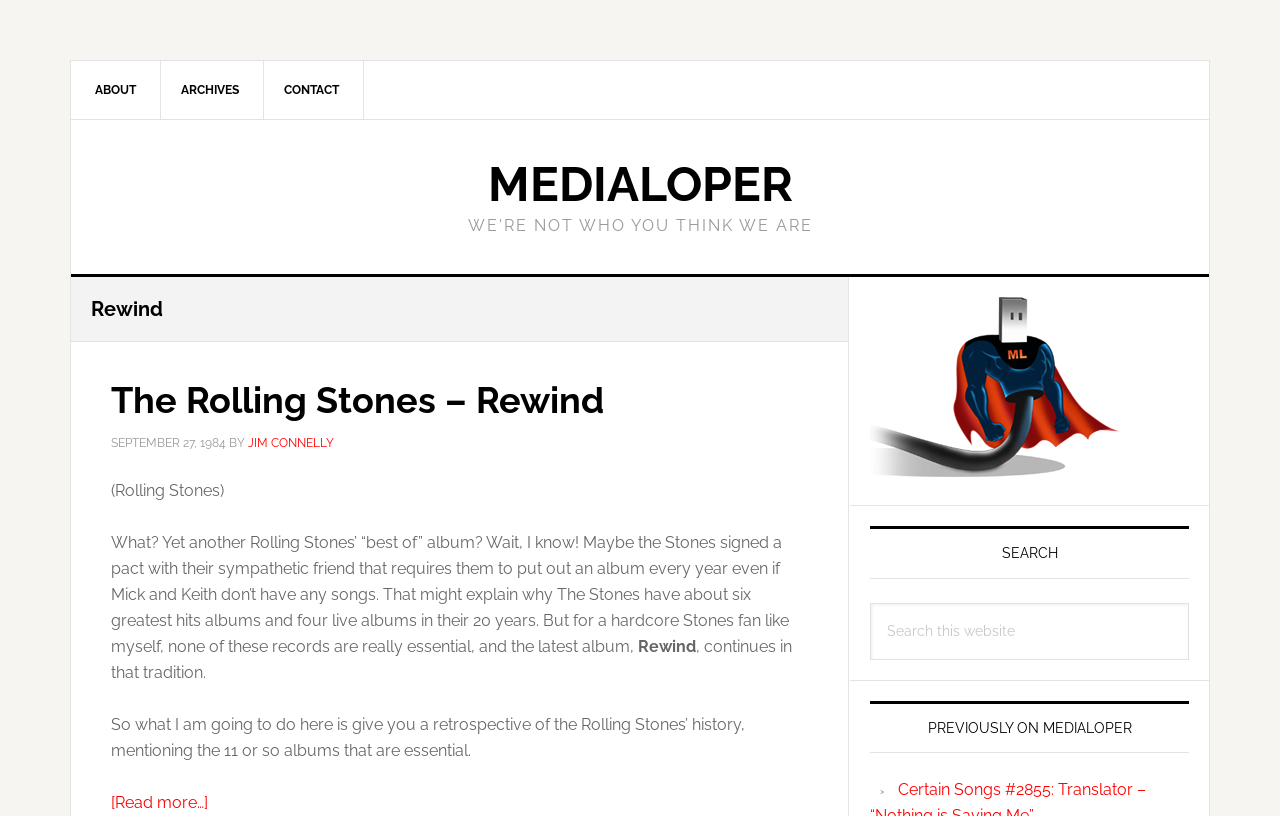Using the provided element description: "The Rolling Stones – Rewind", determine the bounding box coordinates of the corresponding UI element in the screenshot.

[0.087, 0.464, 0.472, 0.516]